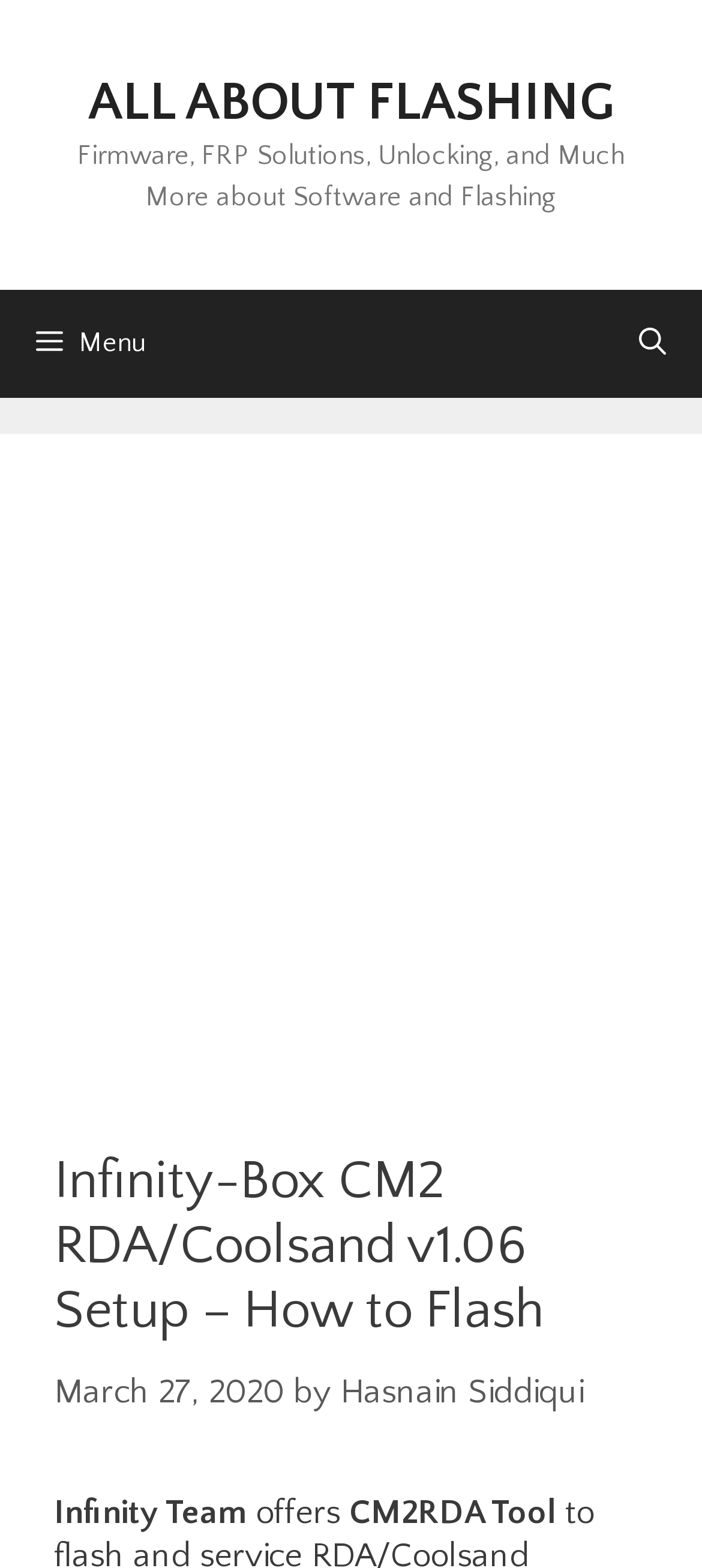Identify the bounding box for the UI element described as: "Hasnain Siddiqui". The coordinates should be four float numbers between 0 and 1, i.e., [left, top, right, bottom].

[0.485, 0.875, 0.831, 0.9]